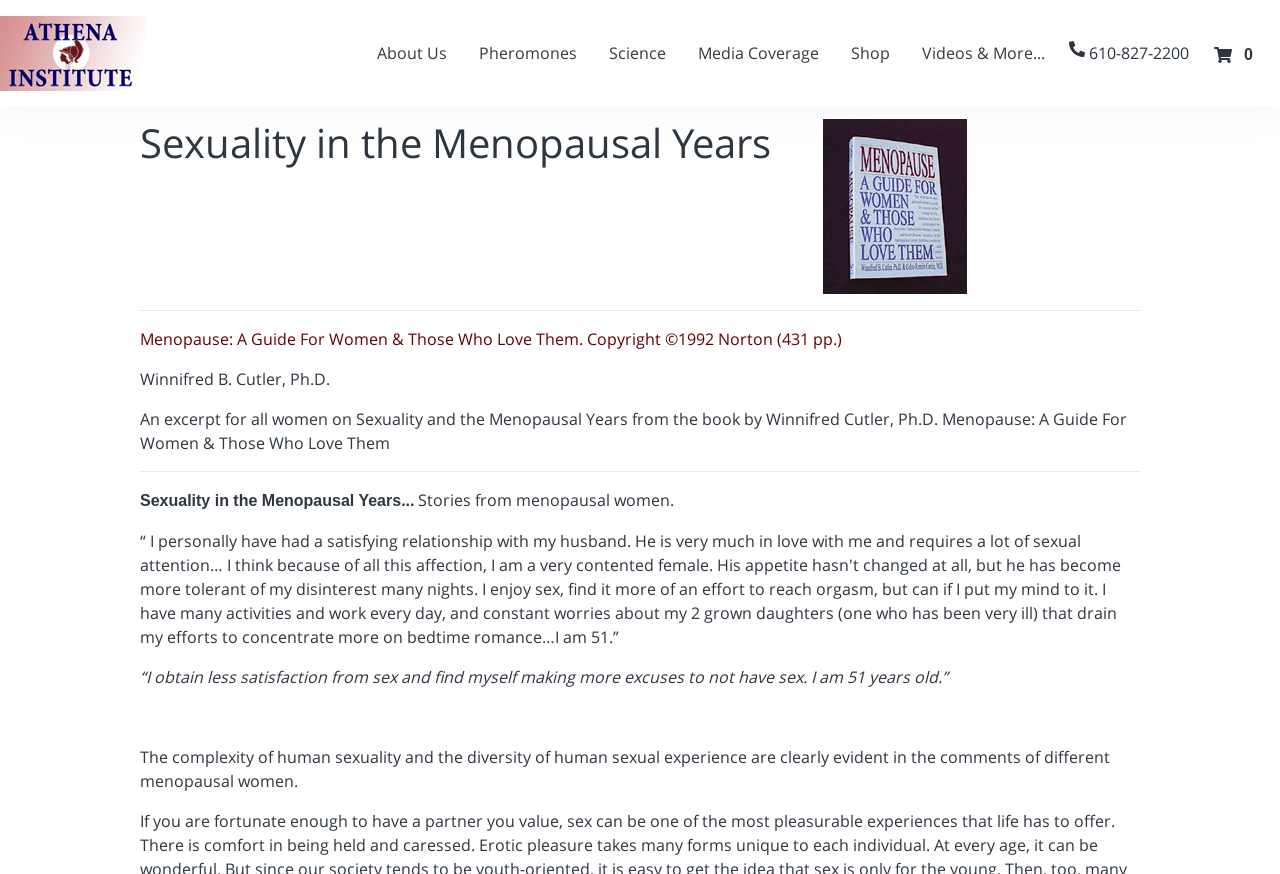Using the provided element description "Videos & More...", determine the bounding box coordinates of the UI element.

[0.708, 0.038, 0.829, 0.084]